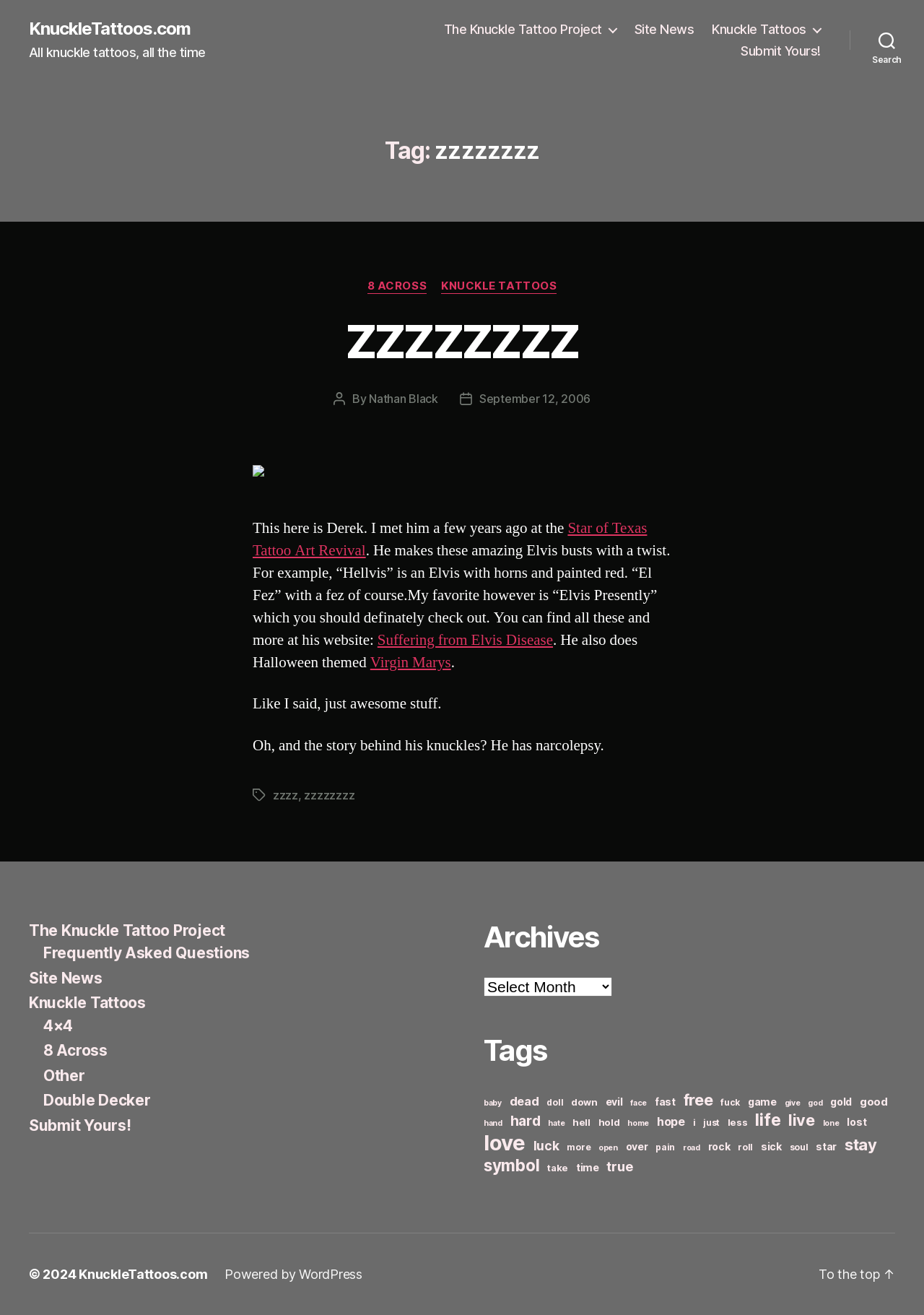Give a detailed account of the webpage, highlighting key information.

The webpage is about knuckle tattoos, with the title "zzzzzzzz – KnuckleTattoos.com" at the top. Below the title, there is a horizontal navigation menu with links to "The Knuckle Tattoo Project", "Site News", "Knuckle Tattoos", and "Submit Yours!". On the top right corner, there is a search button.

The main content of the webpage is divided into two sections. The top section has a heading "Tag: zzzzzzzz" and a category list with links to "8 ACROSS" and "KNUCKLE TATTOOS". Below the category list, there is a heading "ZZZZZZZZ" with a link to the same title. The author's name "Nathan Black" and the post date "September 12, 2006" are also displayed.

The main article section has an image and a text describing a person named Derek who creates unique Elvis busts with a twist. The text also mentions Derek's website and his Halloween-themed tattoos. At the bottom of the article, there are links to tags "zzzz" and "zzzzzzzz".

On the right side of the webpage, there is a complementary section with a navigation menu and headings "Archives" and "Tags". The navigation menu has links to various categories, including "Frequently Asked Questions", "4×4", "8 Across", and others. The "Archives" section has a combobox, and the "Tags" section has a list of links to various tags, such as "baby", "dead", "doll", and many others.